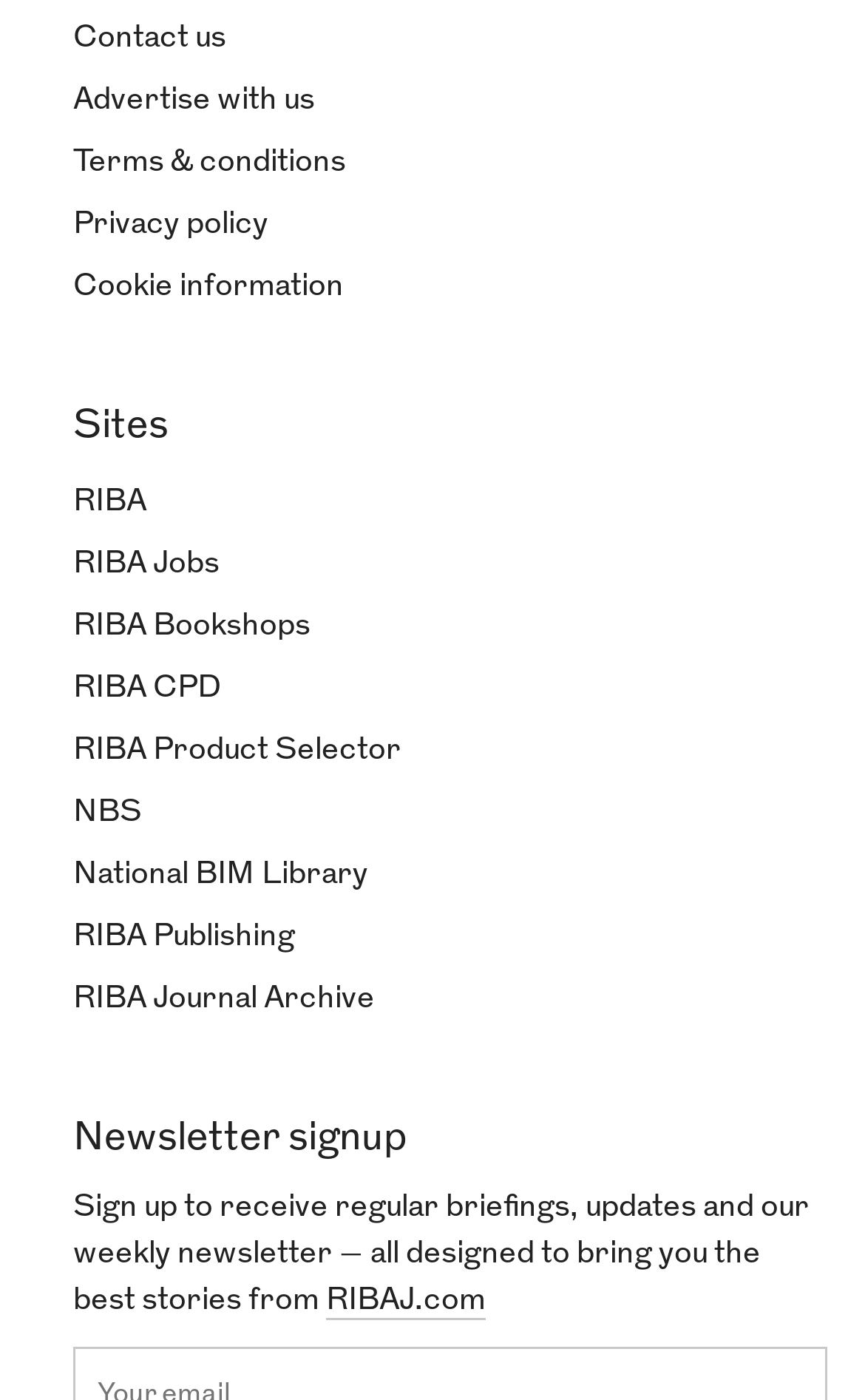Determine the bounding box coordinates of the UI element that matches the following description: "RIBA CPD". The coordinates should be four float numbers between 0 and 1 in the format [left, top, right, bottom].

[0.085, 0.48, 0.256, 0.504]